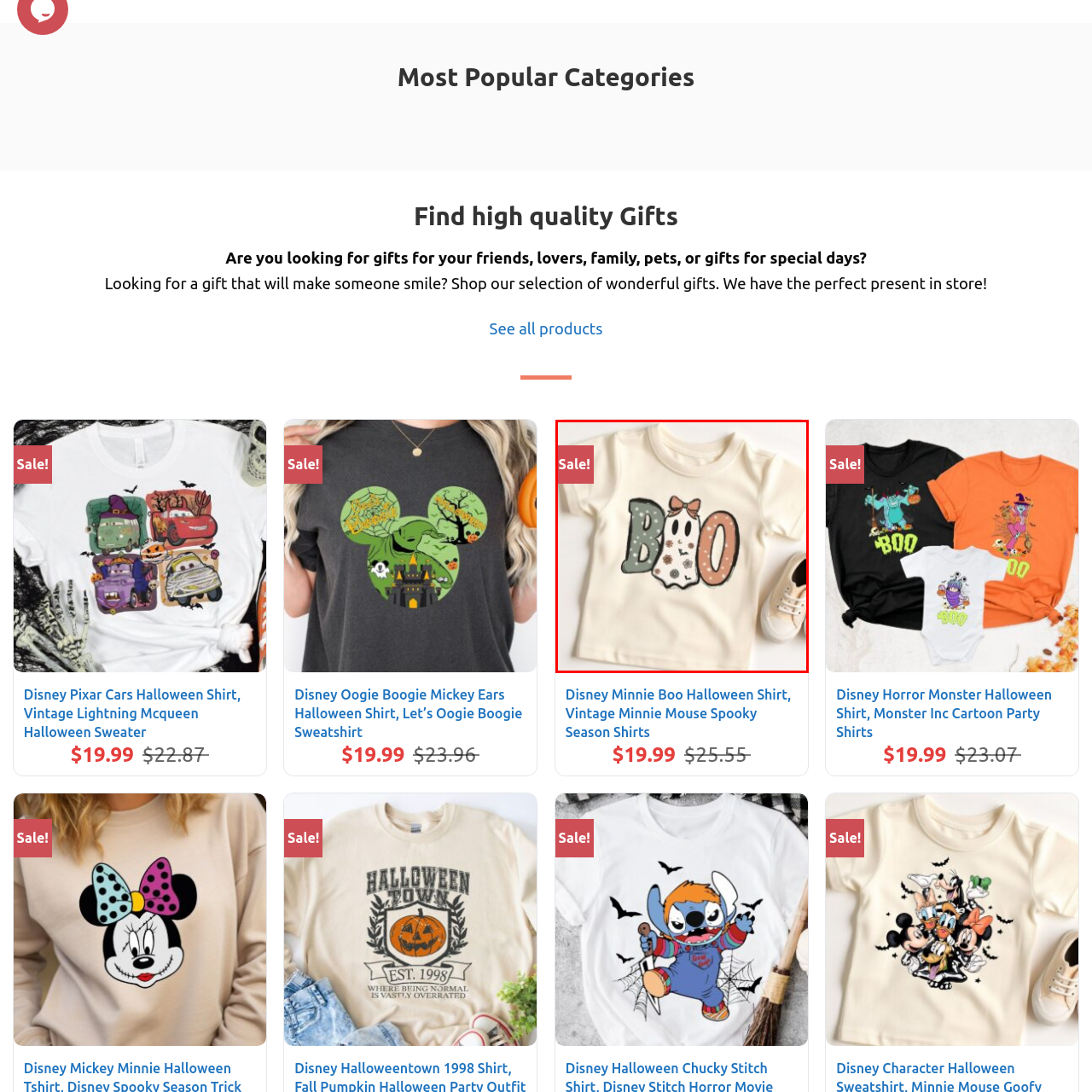Articulate a detailed description of the image enclosed by the red outline.

This image showcases a delightful children's t-shirt designed with a playful "BOO" graphic, ideal for the Halloween season. The shirt features a whimsical ghost character adorned with a charming bow, highlighting festive elements through its playful typography. The letters "B" and "O" are decorated with polka dots and colors that evoke a fun, spooky atmosphere. Proudly displaying a "Sale!" label in the corner, this shirt is perfect for young ones to embrace the spirit of Halloween in style, making it an excellent gift for friends and family looking to celebrate the holiday. Complemented by a casual sneaker beside it, the outfit suggests a comfortable and festive wardrobe choice for little trick-or-treaters.